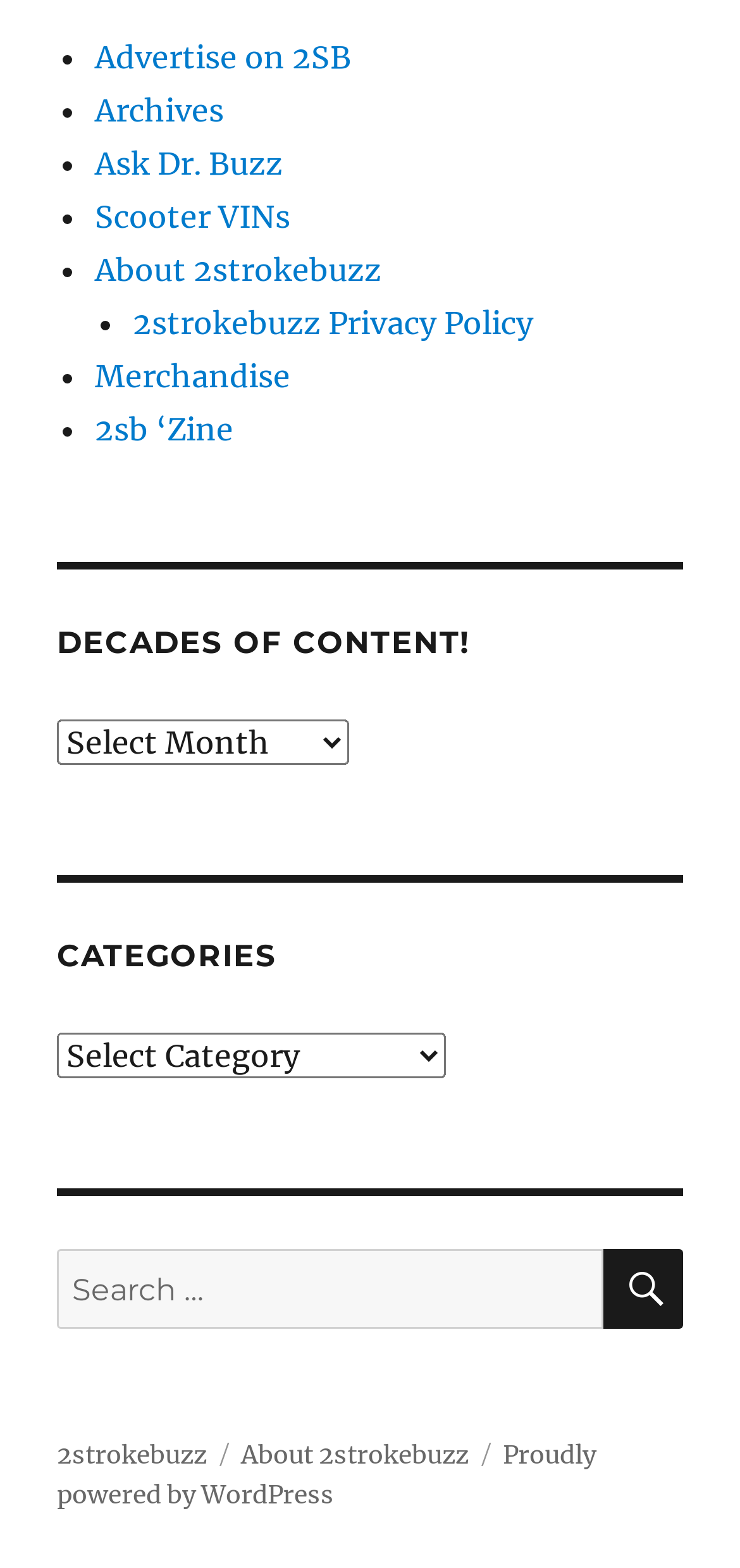Based on the element description Search, identify the bounding box of the UI element in the given webpage screenshot. The coordinates should be in the format (top-left x, top-left y, bottom-right x, bottom-right y) and must be between 0 and 1.

[0.815, 0.797, 0.923, 0.847]